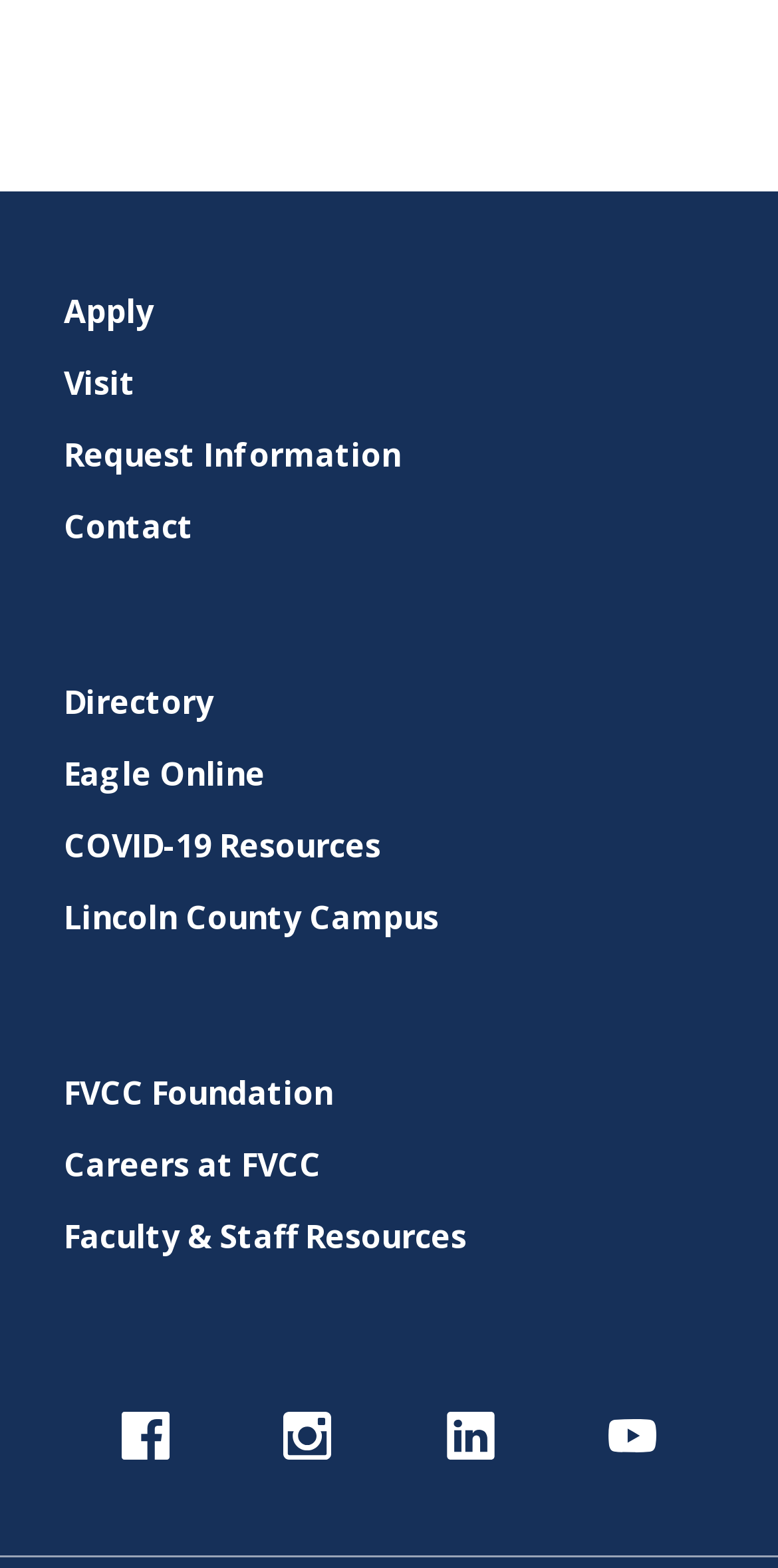How many social media links are present?
Kindly offer a comprehensive and detailed response to the question.

There are four social media links present on the webpage, namely 'facebook', 'instagram', 'linkedin', and 'youtube', which are located at the bottom of the webpage with their respective bounding box coordinates.